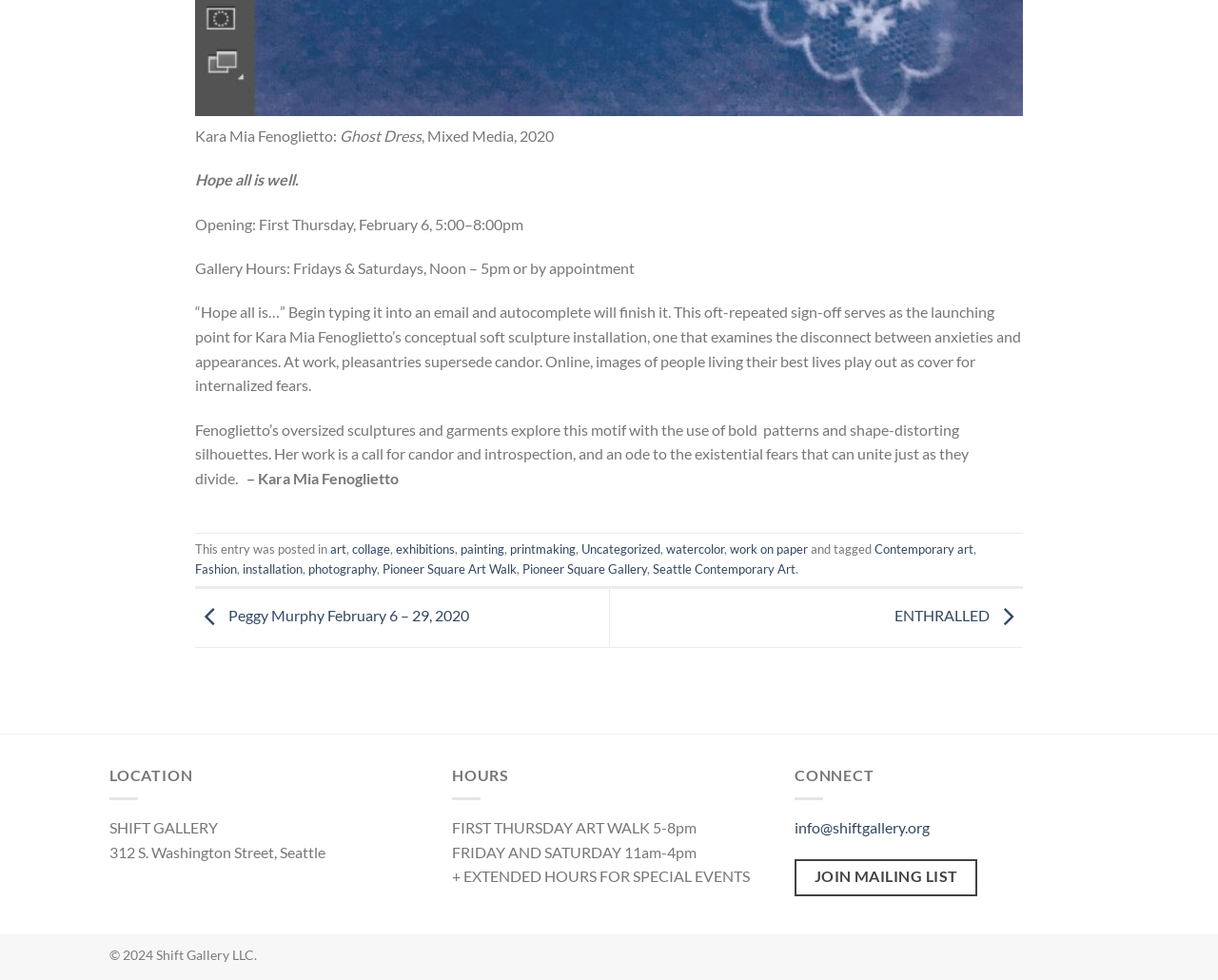Provide your answer to the question using just one word or phrase: What is the theme of the exhibition?

Disconnect between anxieties and appearances